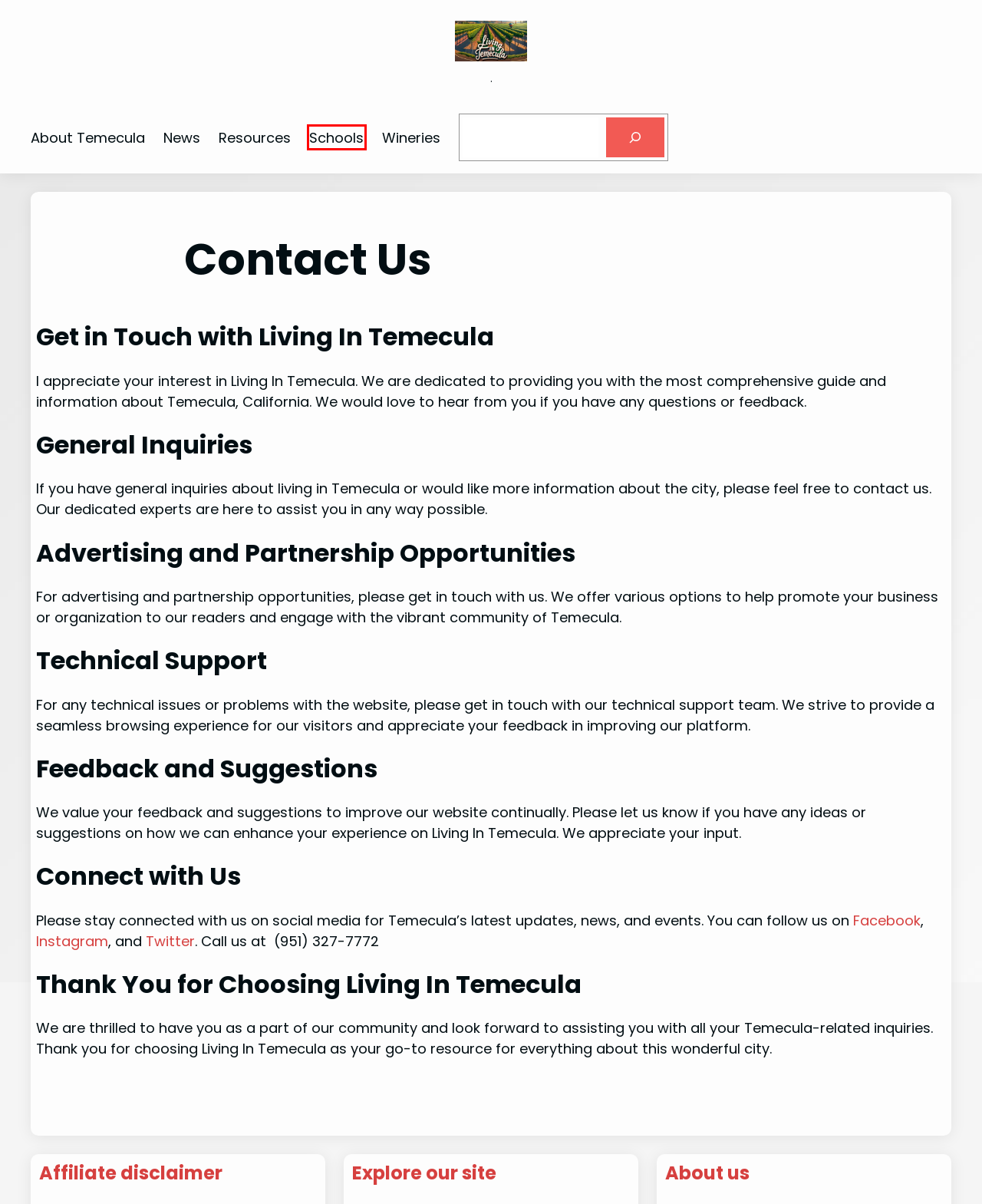You have a screenshot showing a webpage with a red bounding box around a UI element. Choose the webpage description that best matches the new page after clicking the highlighted element. Here are the options:
A. About Temecula - Living In Temecula
B. Disclosure - Living In Temecula
C. Schools - Living In Temecula
D. Privacy Policy - Living In Temecula
E. Resources - Living In Temecula
F. About Us - Living In Temecula
G. Wineries - Living In Temecula
H. News - Living In Temecula

C